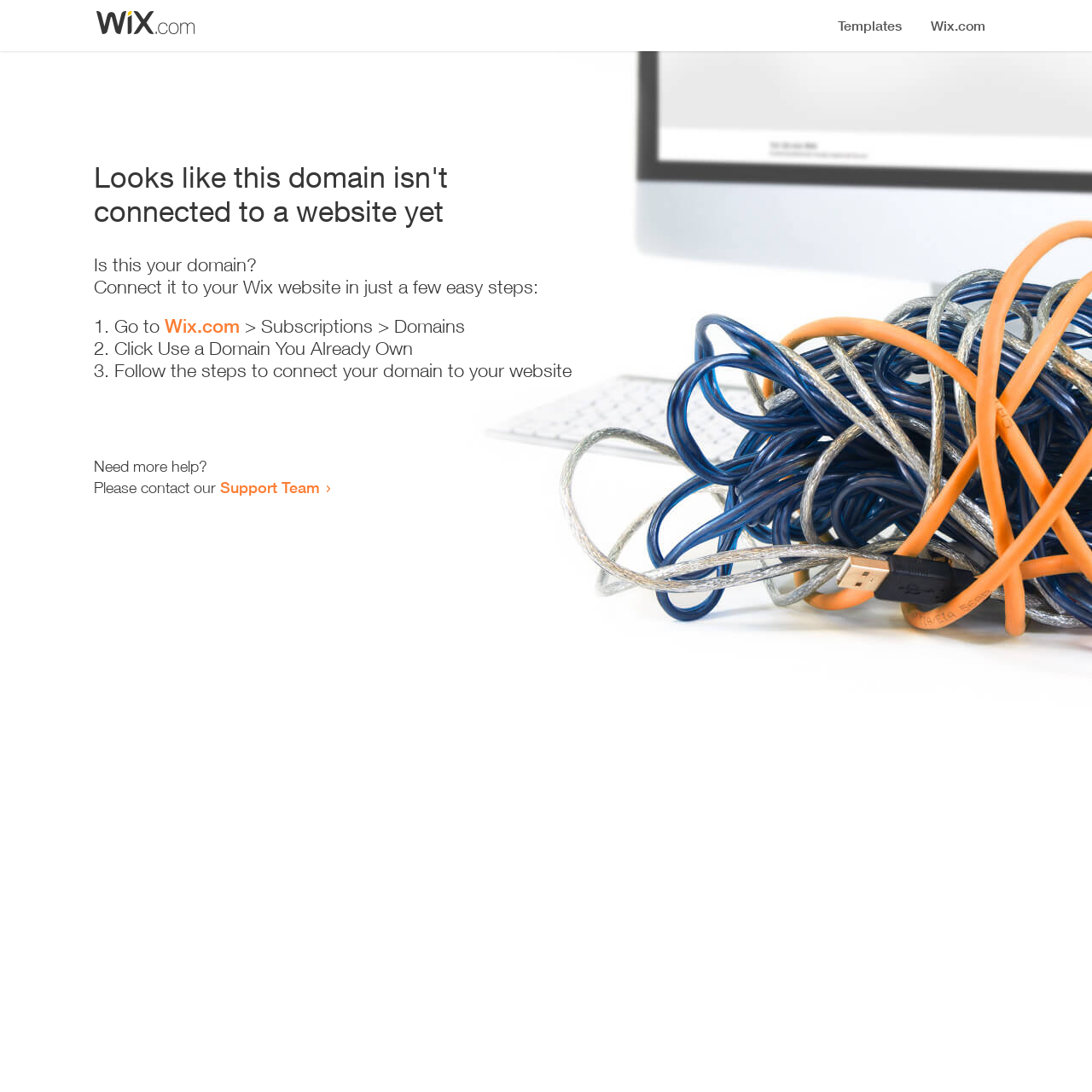Bounding box coordinates are given in the format (top-left x, top-left y, bottom-right x, bottom-right y). All values should be floating point numbers between 0 and 1. Provide the bounding box coordinate for the UI element described as: Wix.com

[0.151, 0.288, 0.22, 0.309]